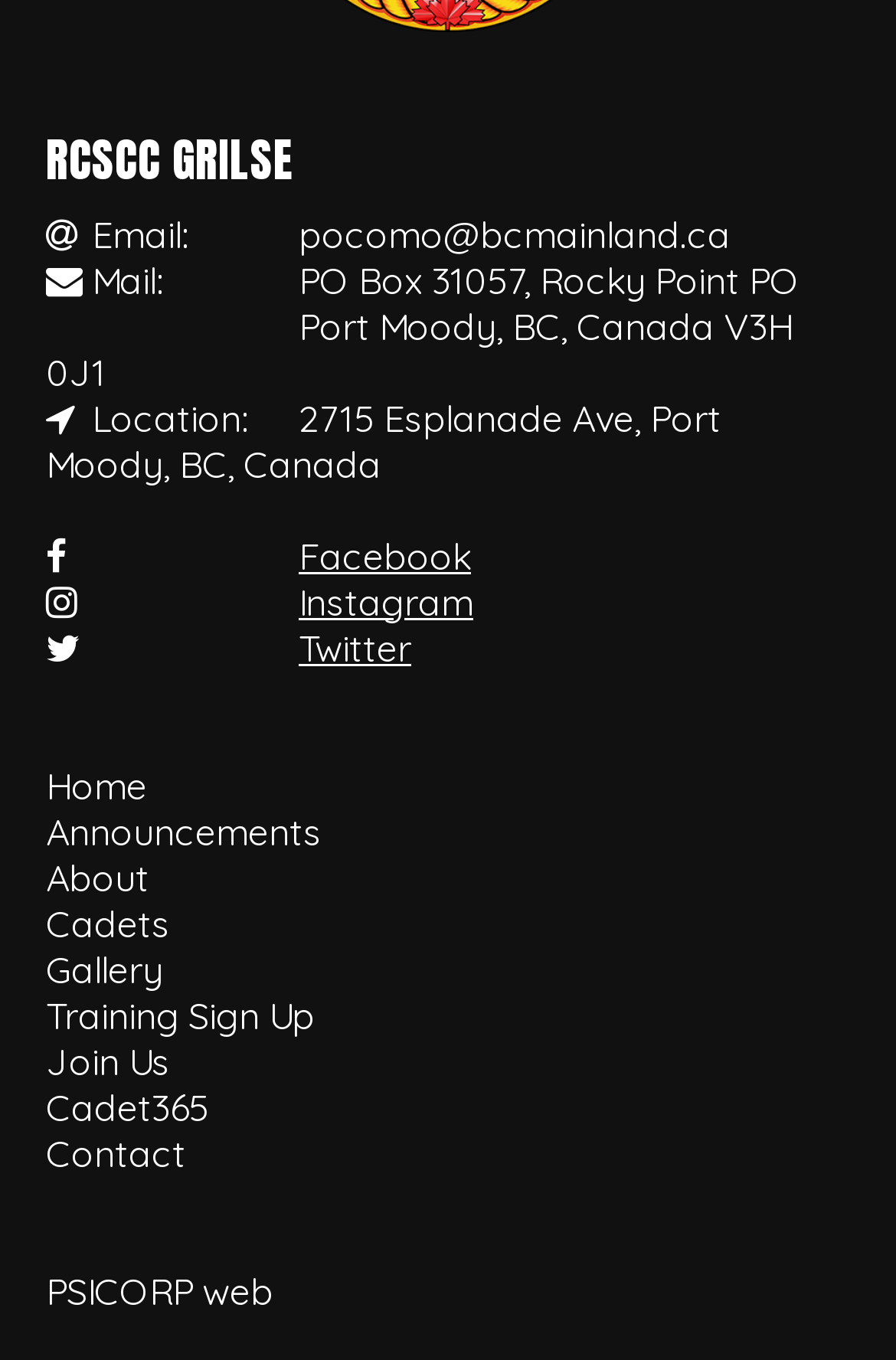What is the location of RCSCC GRILSE?
Answer the question with a detailed explanation, including all necessary information.

I found the location by looking at the 'Location:' label and the corresponding text next to it, which is '2715 Esplanade Ave, Port Moody, BC, Canada'.